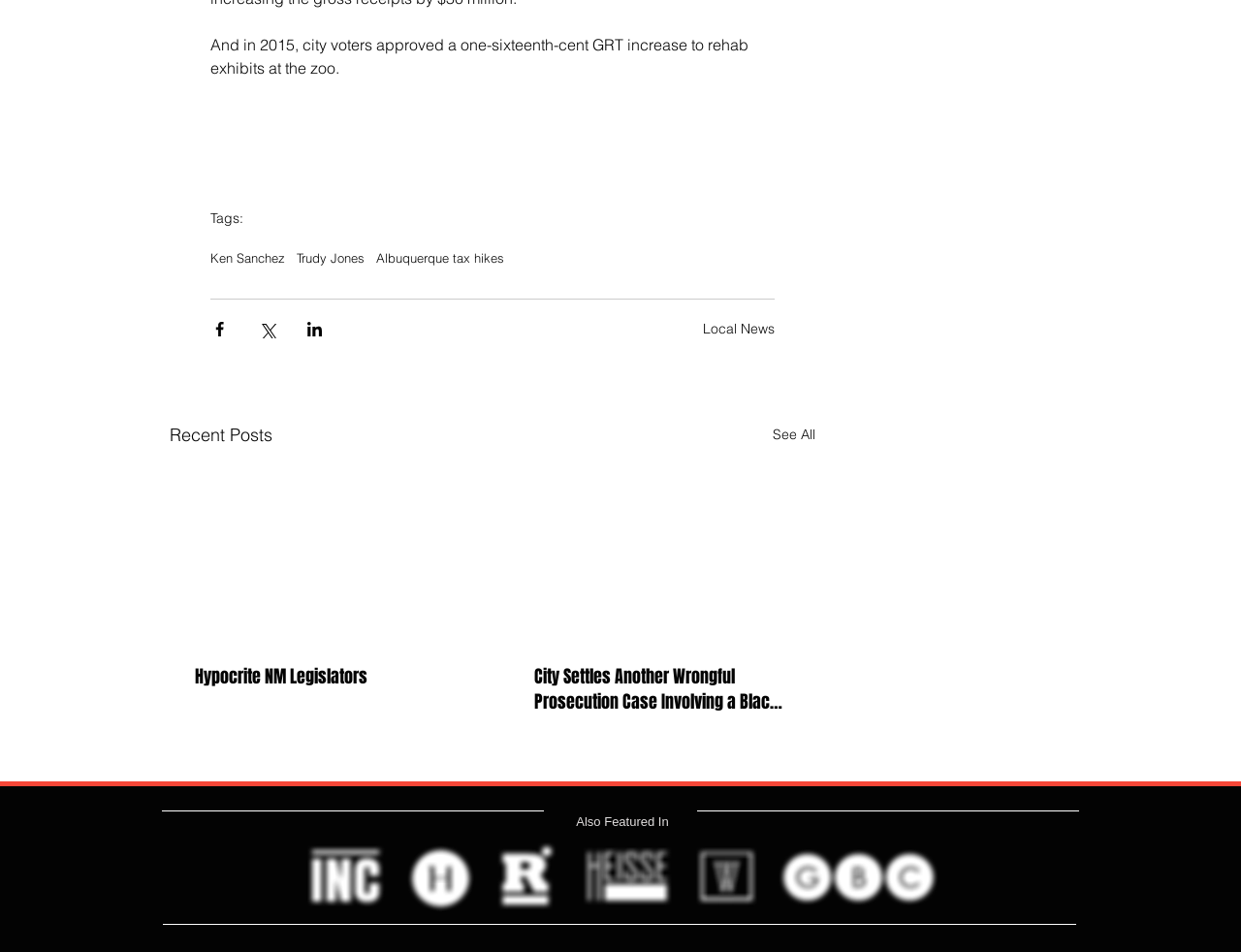What is the purpose of the buttons?
Examine the webpage screenshot and provide an in-depth answer to the question.

I found three buttons with images of Facebook, Twitter, and LinkedIn, which are commonly used social media platforms. The presence of these buttons and images suggests that they are meant for sharing the content via these platforms.